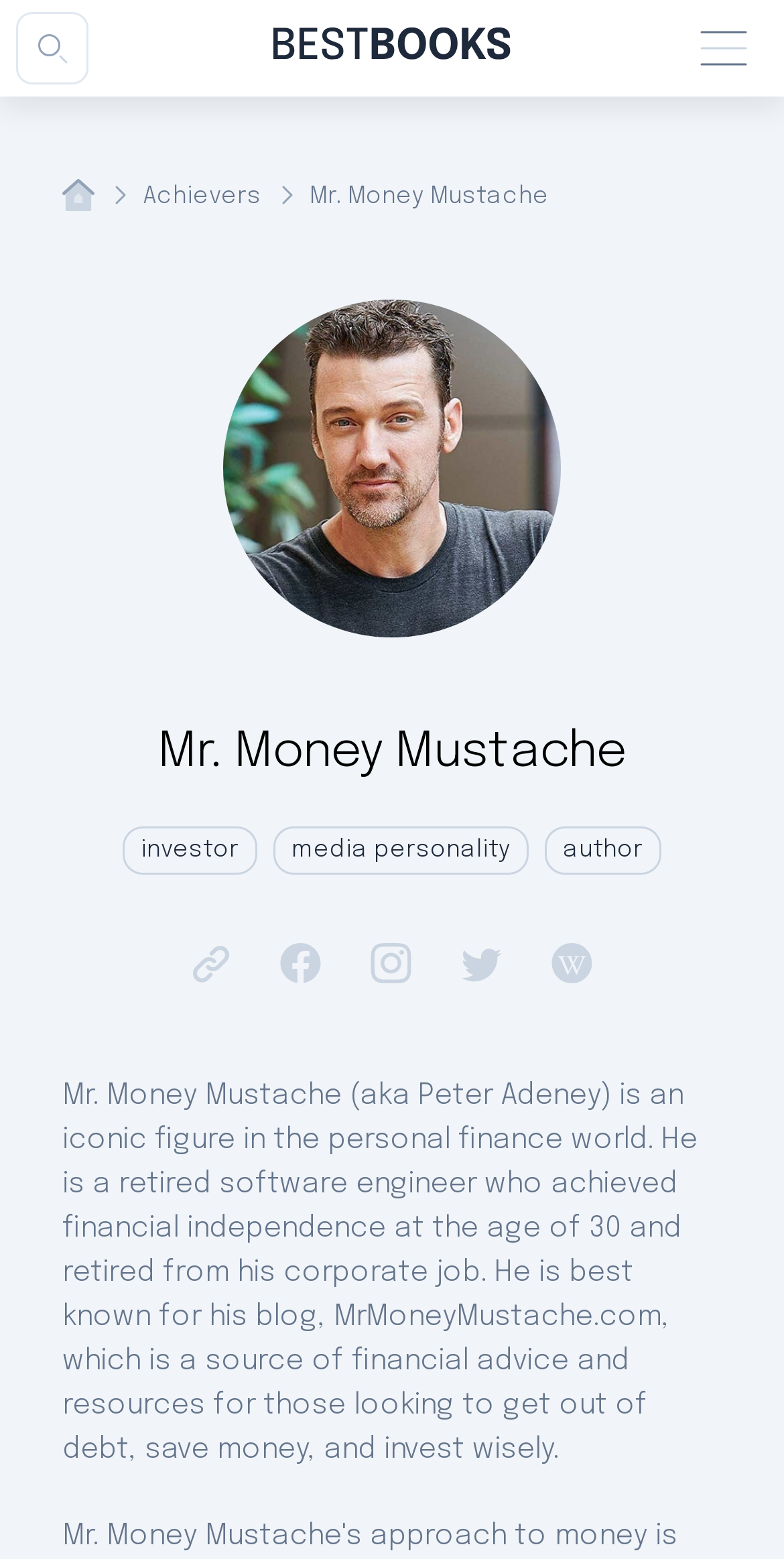Describe in detail what you see on the webpage.

This webpage is about Mr. Money Mustache, a well-known figure in the personal finance world. At the top left, there is a small image, and next to it, a textbox with the label "Book, author, topic". On the top right, there is a logo link with an image. 

Below the logo, there is a search result message "Your search did not return any results." accompanied by a small image. To the right of the search result message, there are four links: "Achievers", "Mr. Money Mustache", and two others with no text. Each of these links has a small image associated with it.

Further down, there is a large image of Mr. Money Mustache, and a heading with his name. Below the heading, there are three lines of text describing him as an investor, media personality, and author. 

Underneath, there are five links with small images, arranged horizontally. Finally, there is a paragraph of text that provides a brief biography of Mr. Money Mustache, including his background, achievements, and the purpose of his blog.